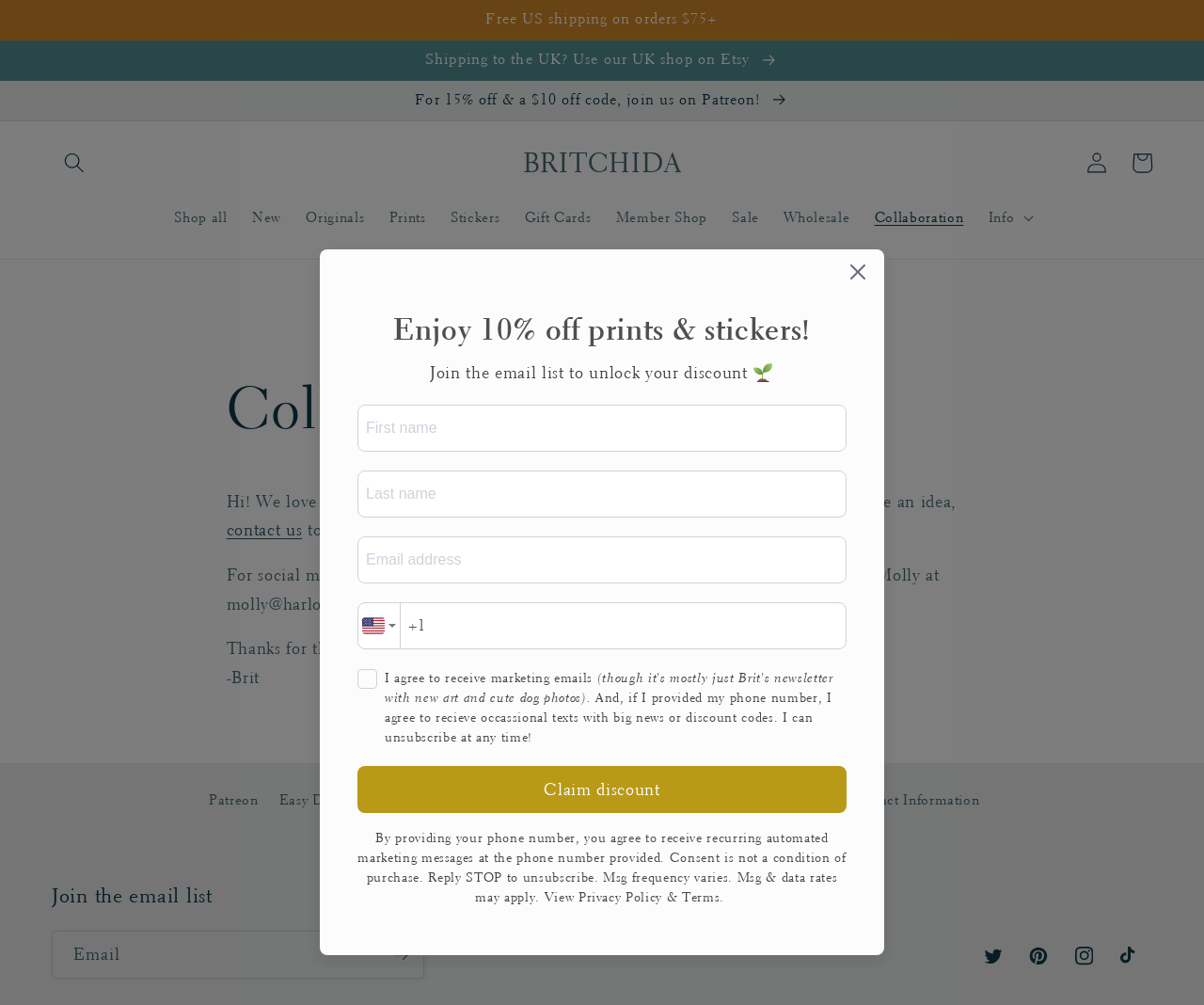Indicate the bounding box coordinates of the element that needs to be clicked to satisfy the following instruction: "Contact us for collaboration". The coordinates should be four float numbers between 0 and 1, i.e., [left, top, right, bottom].

[0.188, 0.517, 0.251, 0.538]